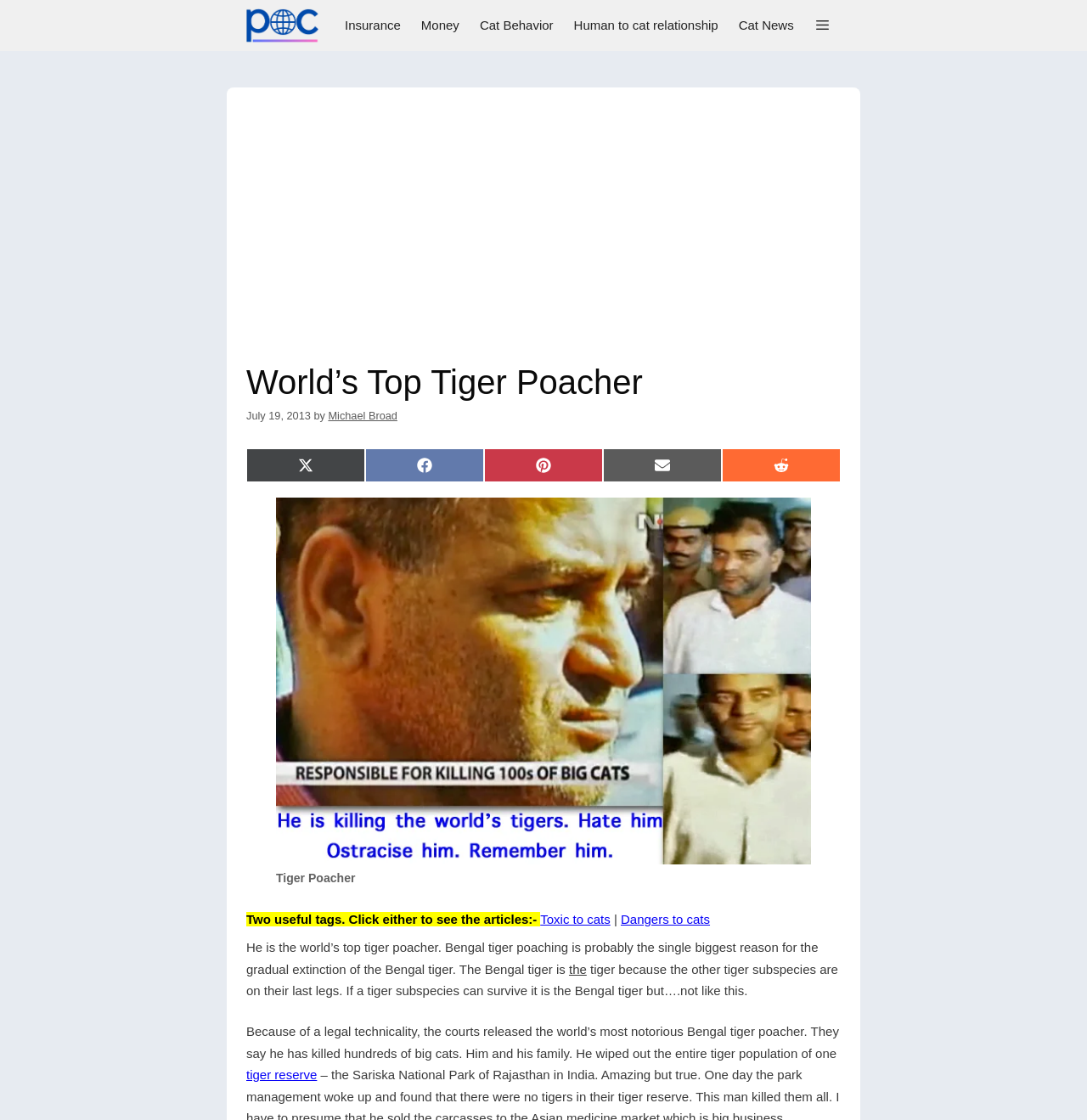Can you pinpoint the bounding box coordinates for the clickable element required for this instruction: "Click on the Share on Facebook link"? The coordinates should be four float numbers between 0 and 1, i.e., [left, top, right, bottom].

[0.336, 0.4, 0.445, 0.431]